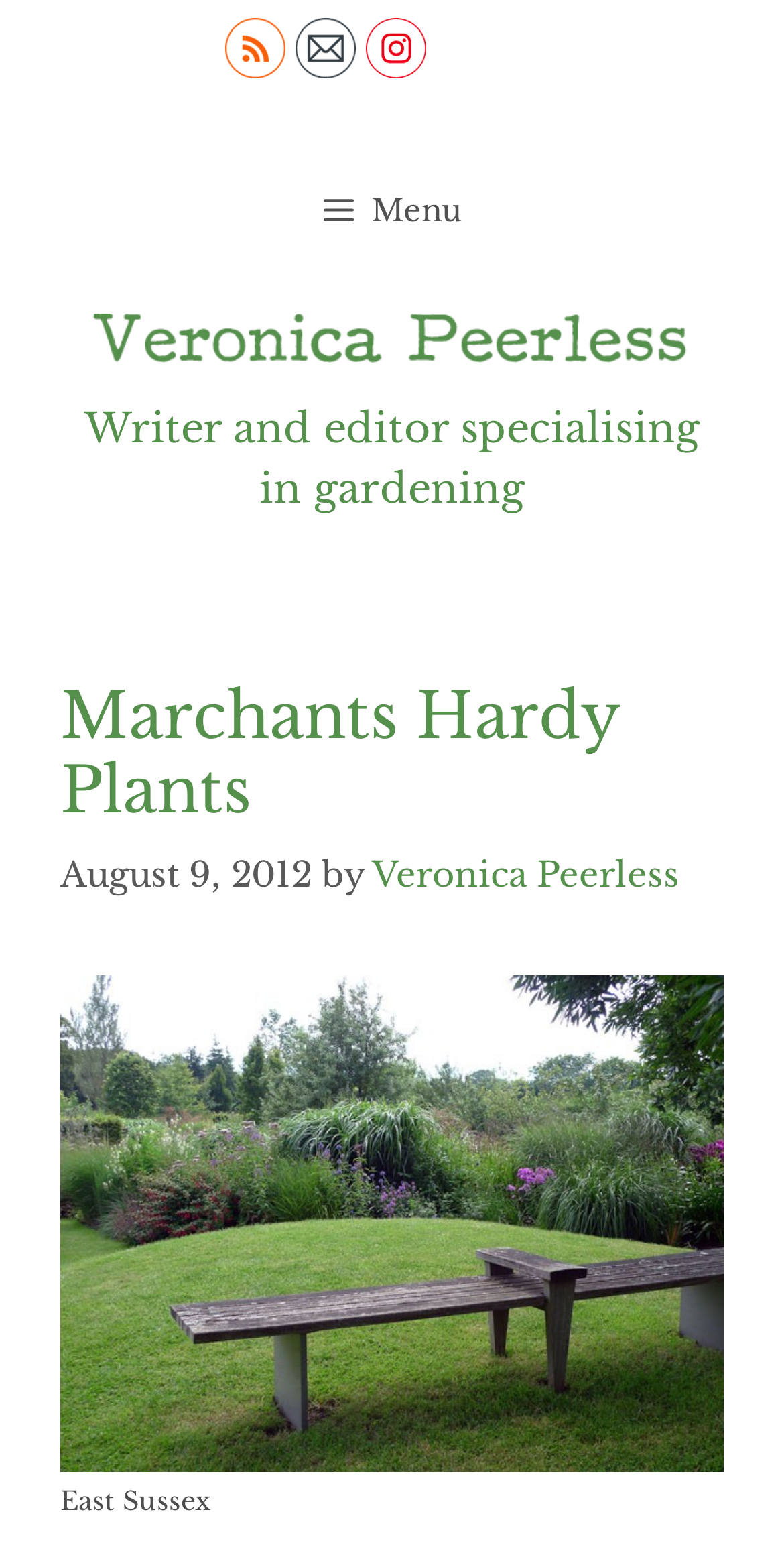What social media platform is linked?
Give a detailed response to the question by analyzing the screenshot.

The answer can be found in the link element which is a sub-element of the complementary element, and it contains the image with the text 'Instagram'.